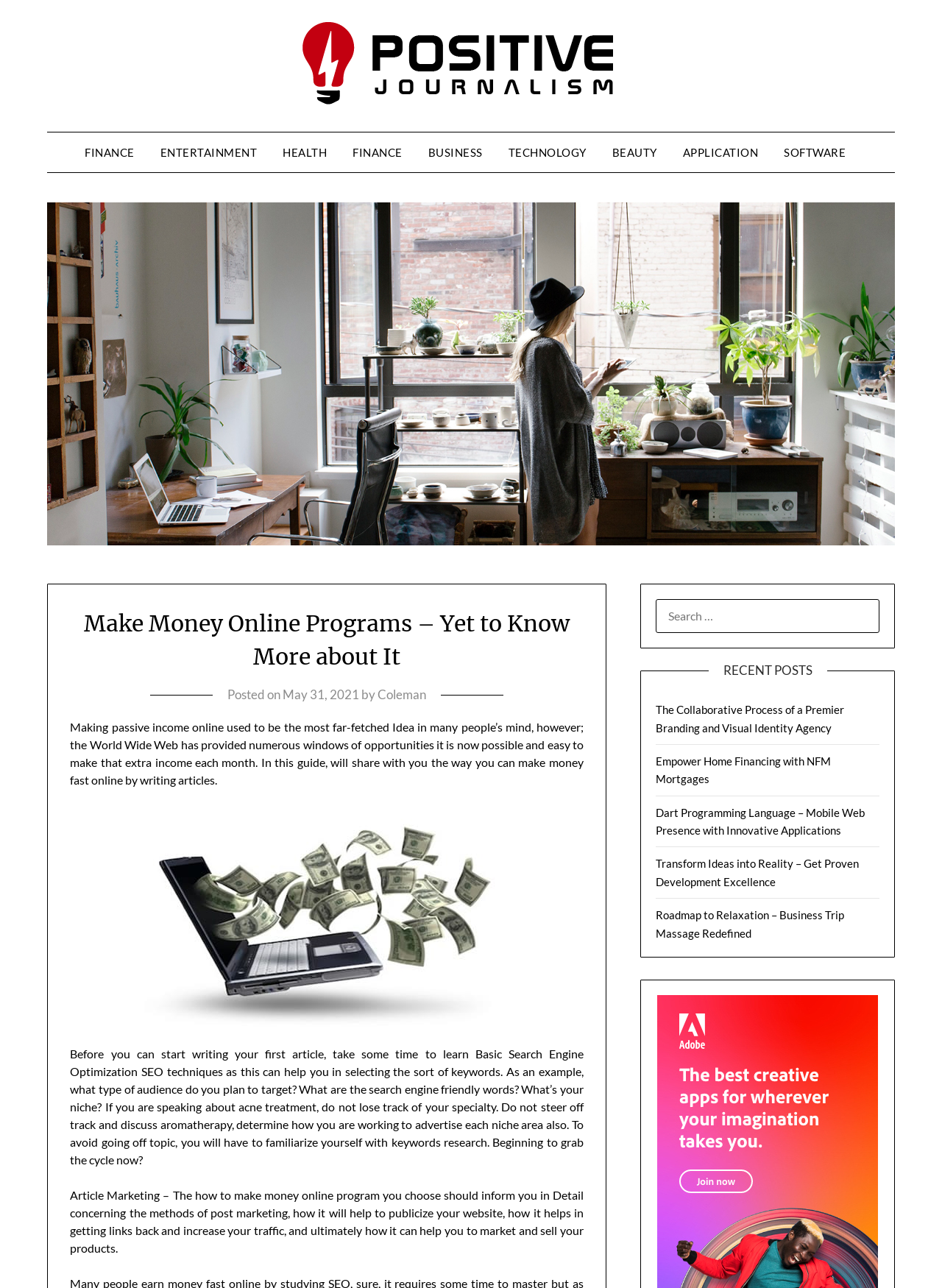What is the date of the article? Look at the image and give a one-word or short phrase answer.

May 31, 2021